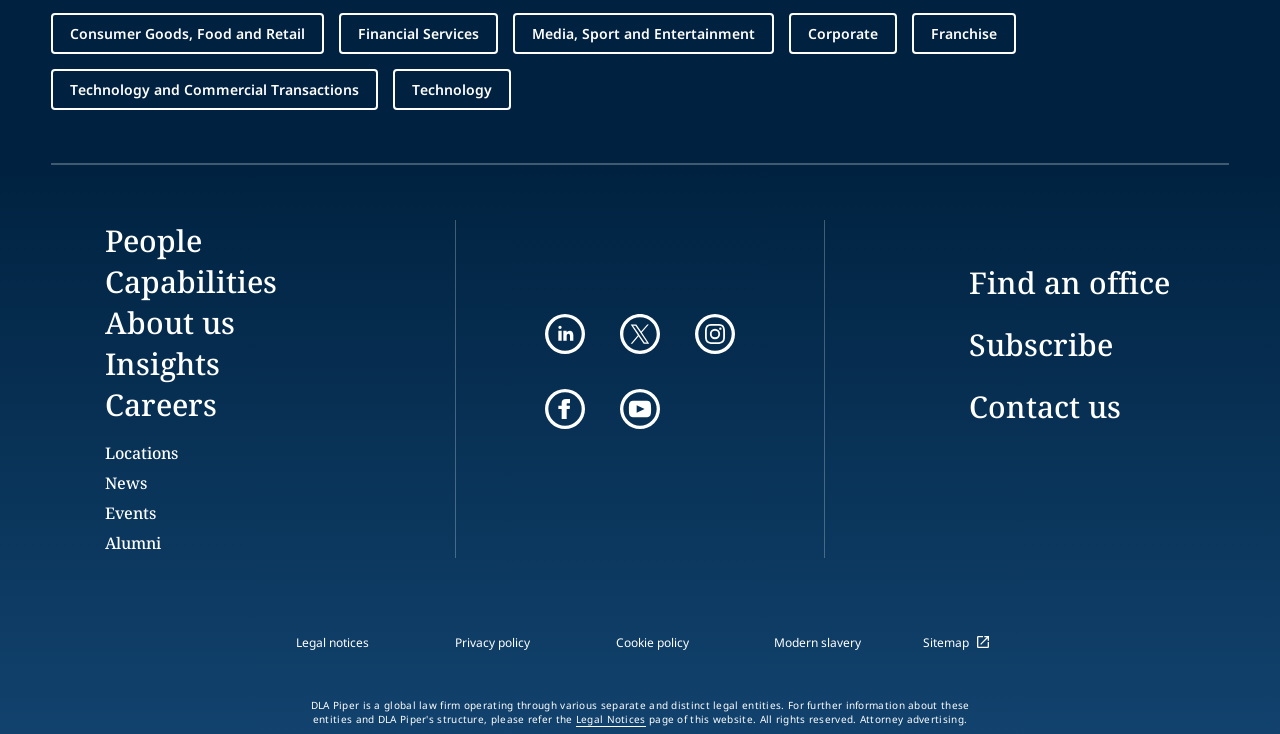Show the bounding box coordinates of the region that should be clicked to follow the instruction: "Read about the Family Friendship Programme."

None